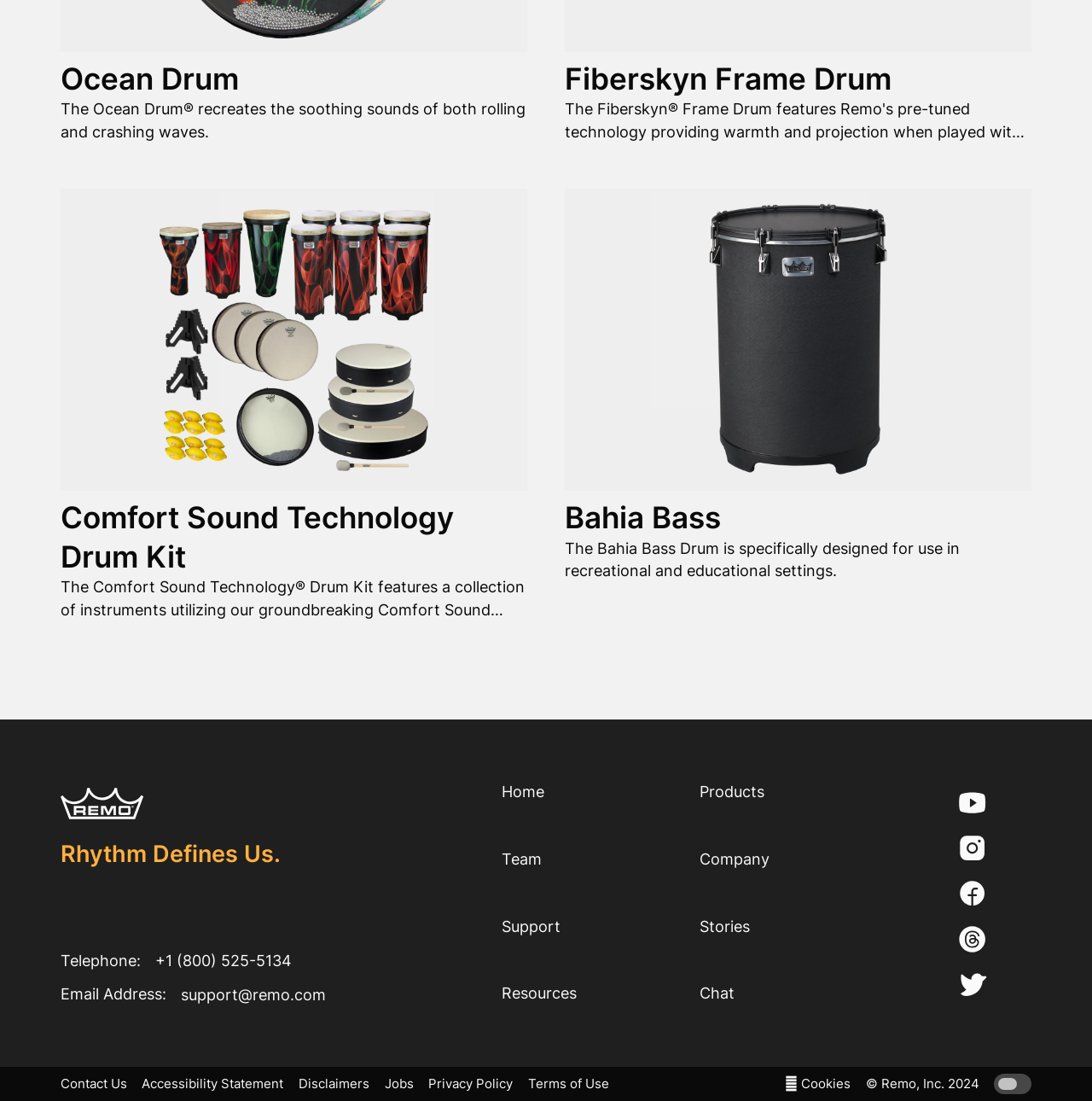Please determine the bounding box coordinates of the element to click in order to execute the following instruction: "Click the 'Email us' link". The coordinates should be four float numbers between 0 and 1, specified as [left, top, right, bottom].

[0.0, 0.654, 1.0, 0.969]